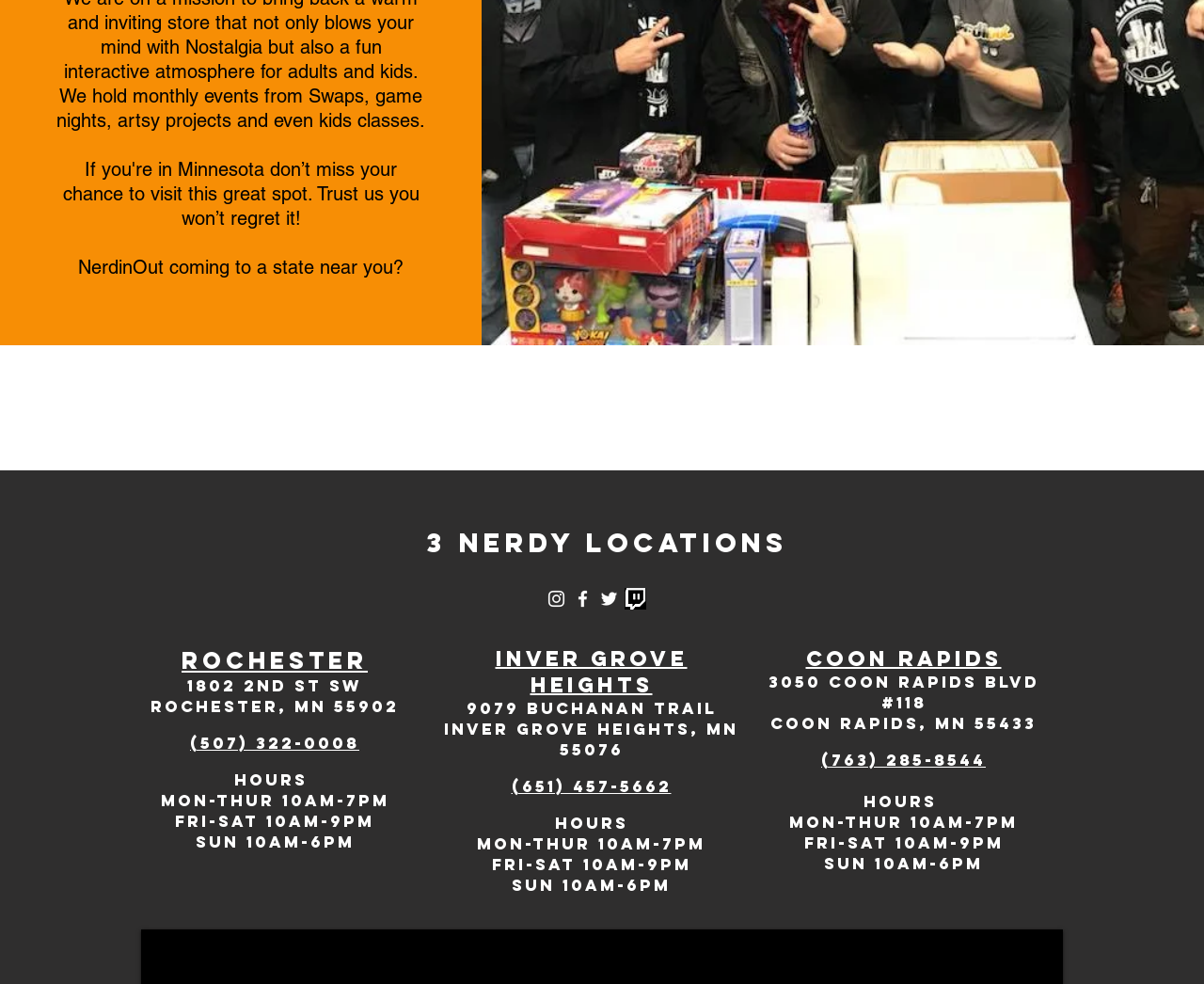Locate the UI element described by (763) 285-8544 in the provided webpage screenshot. Return the bounding box coordinates in the format (top-left x, top-left y, bottom-right x, bottom-right y), ensuring all values are between 0 and 1.

[0.682, 0.762, 0.819, 0.783]